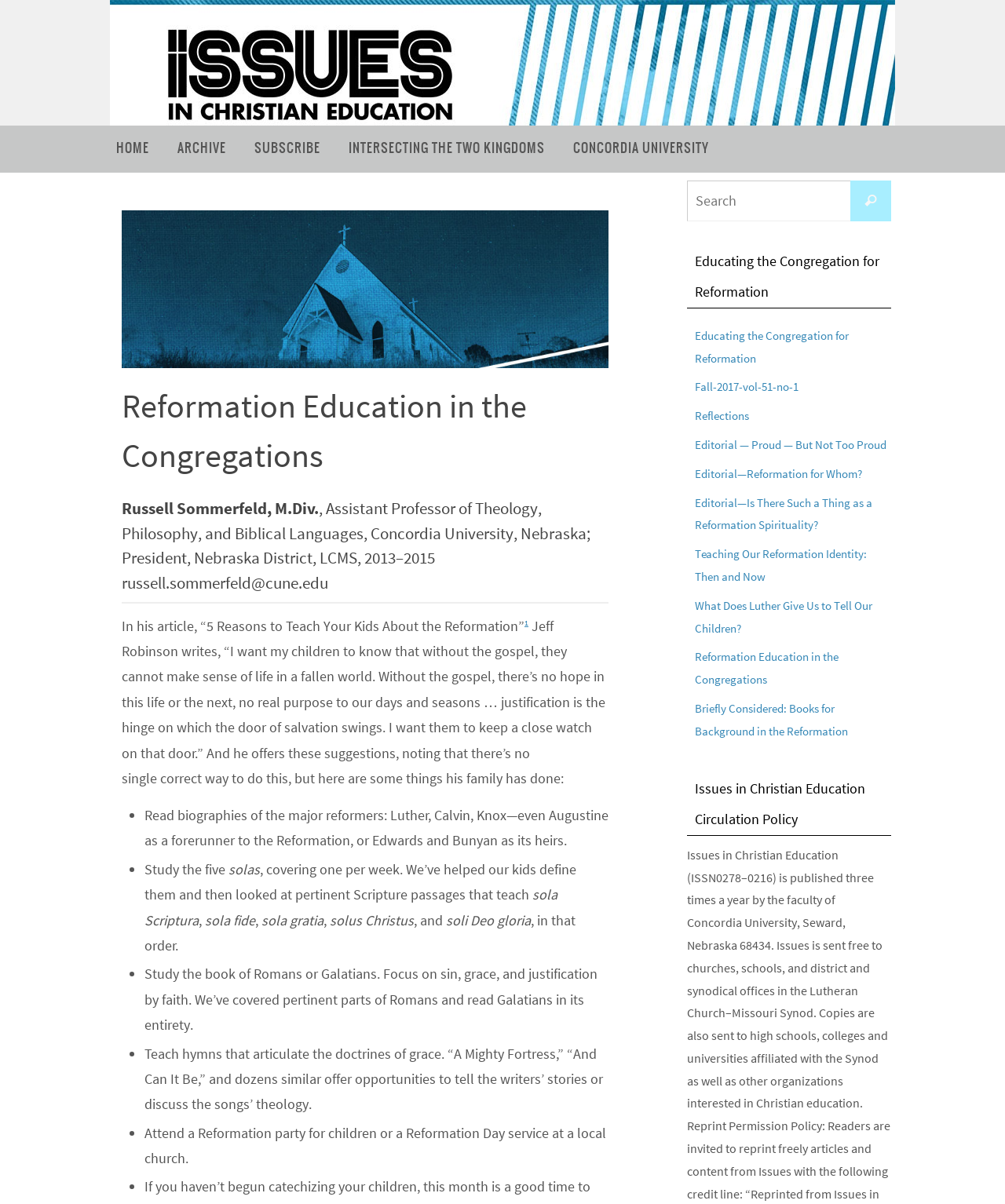Give the bounding box coordinates for the element described as: "Intersecting the Two Kingdoms".

[0.333, 0.104, 0.556, 0.143]